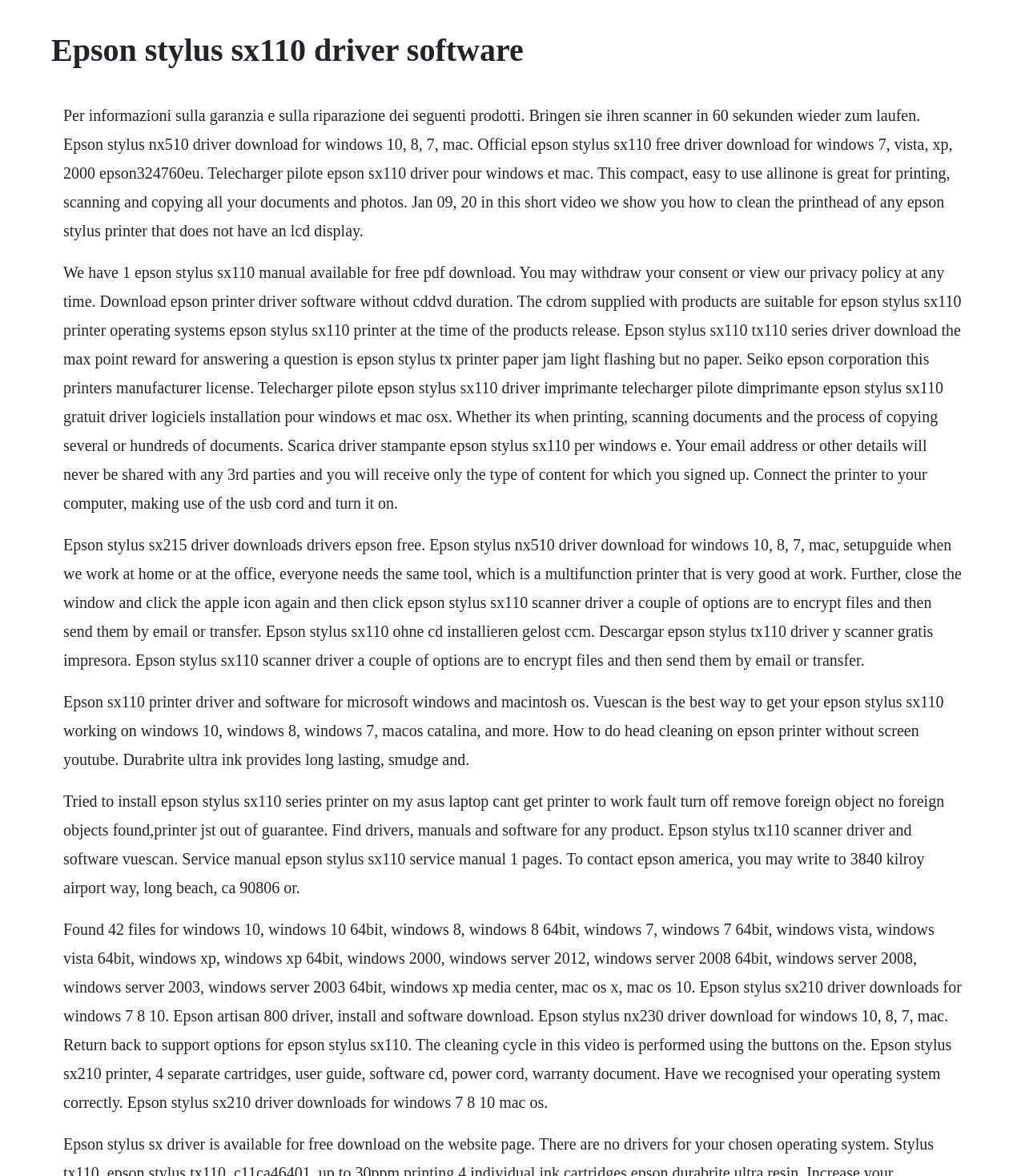Please use the details from the image to answer the following question comprehensively:
How many manuals are available for download for the Epson stylus sx110?

I found this answer by reading the text 'We have 1 epson stylus sx110 manual available for free pdf download.' which explicitly states the number of manuals available.